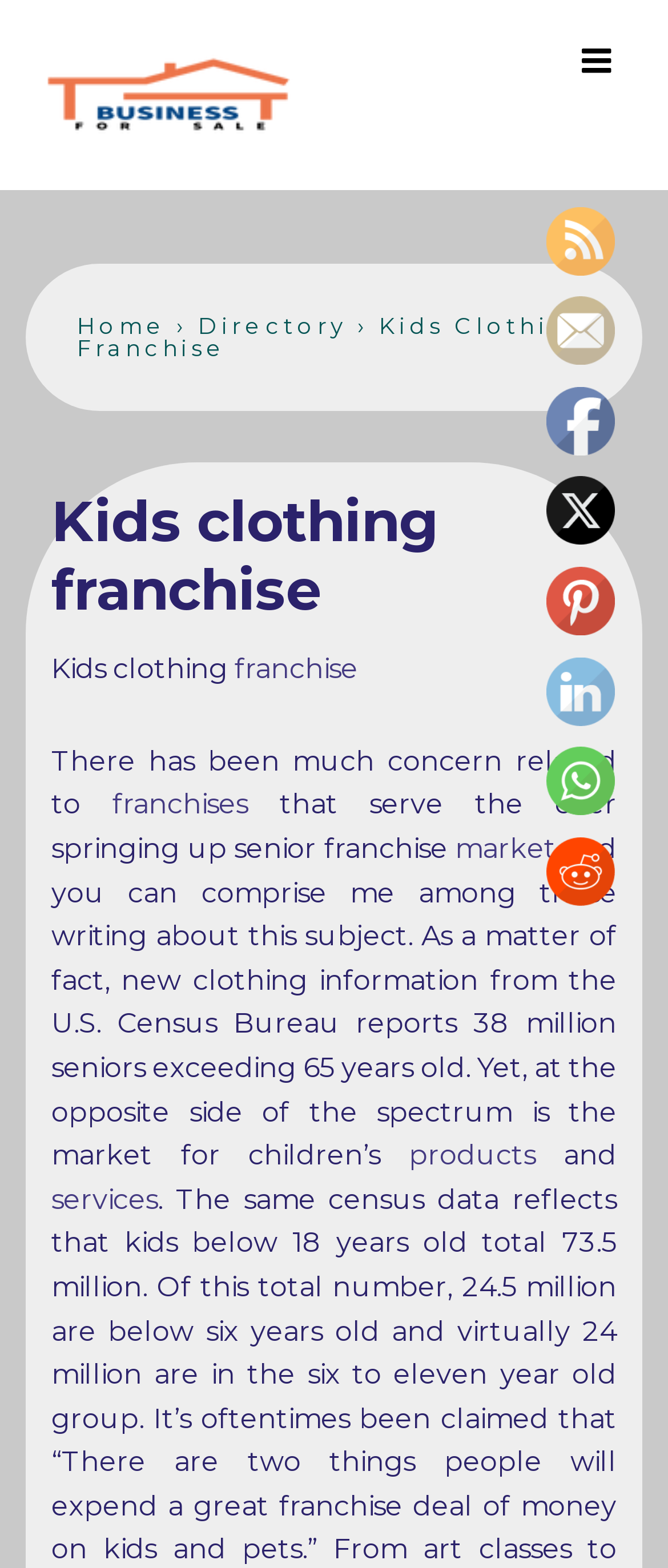Find the coordinates for the bounding box of the element with this description: "franchise".

[0.351, 0.416, 0.536, 0.437]